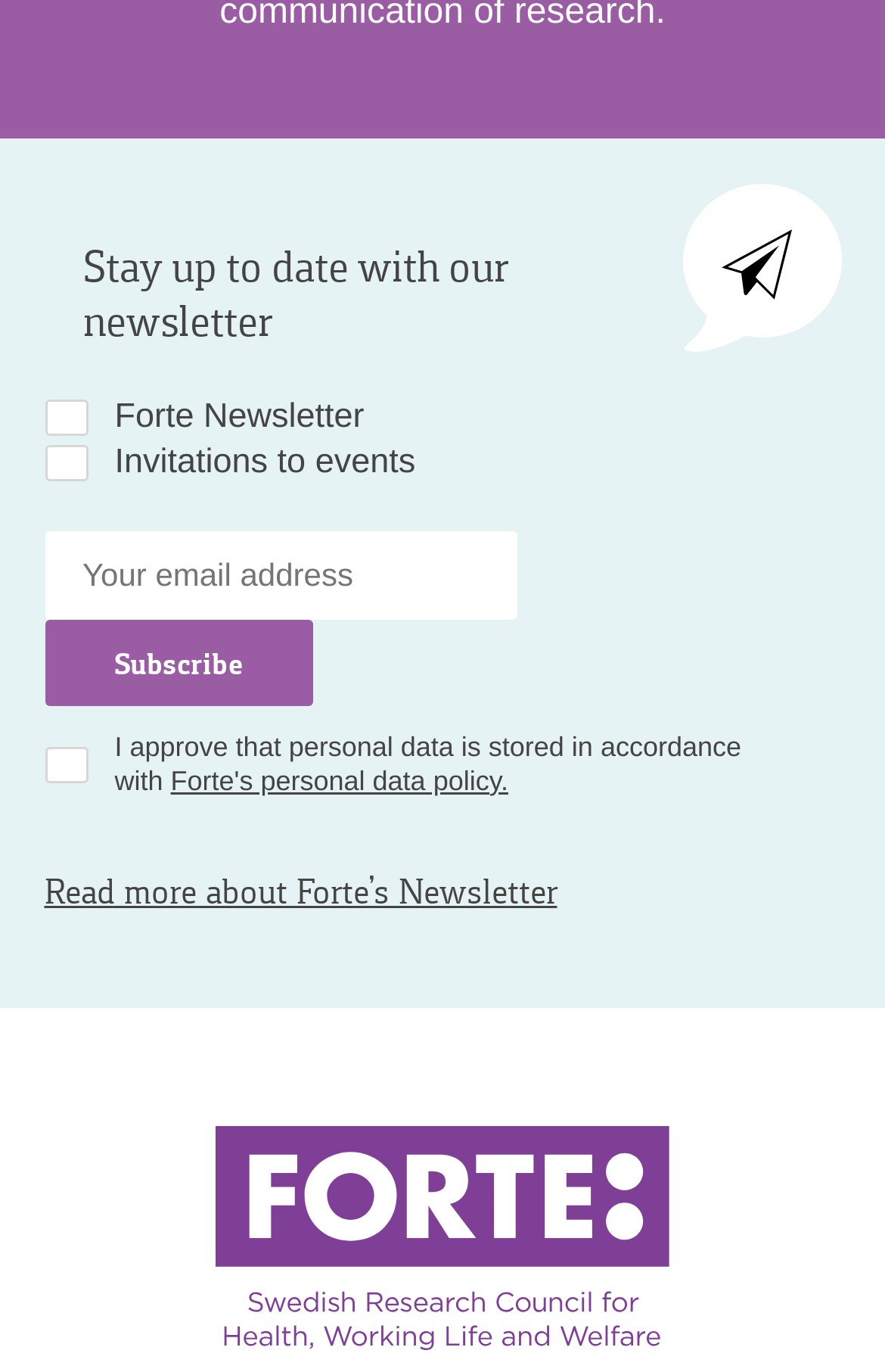What is the function of the 'Subscribe' button?
Refer to the screenshot and answer in one word or phrase.

To subscribe